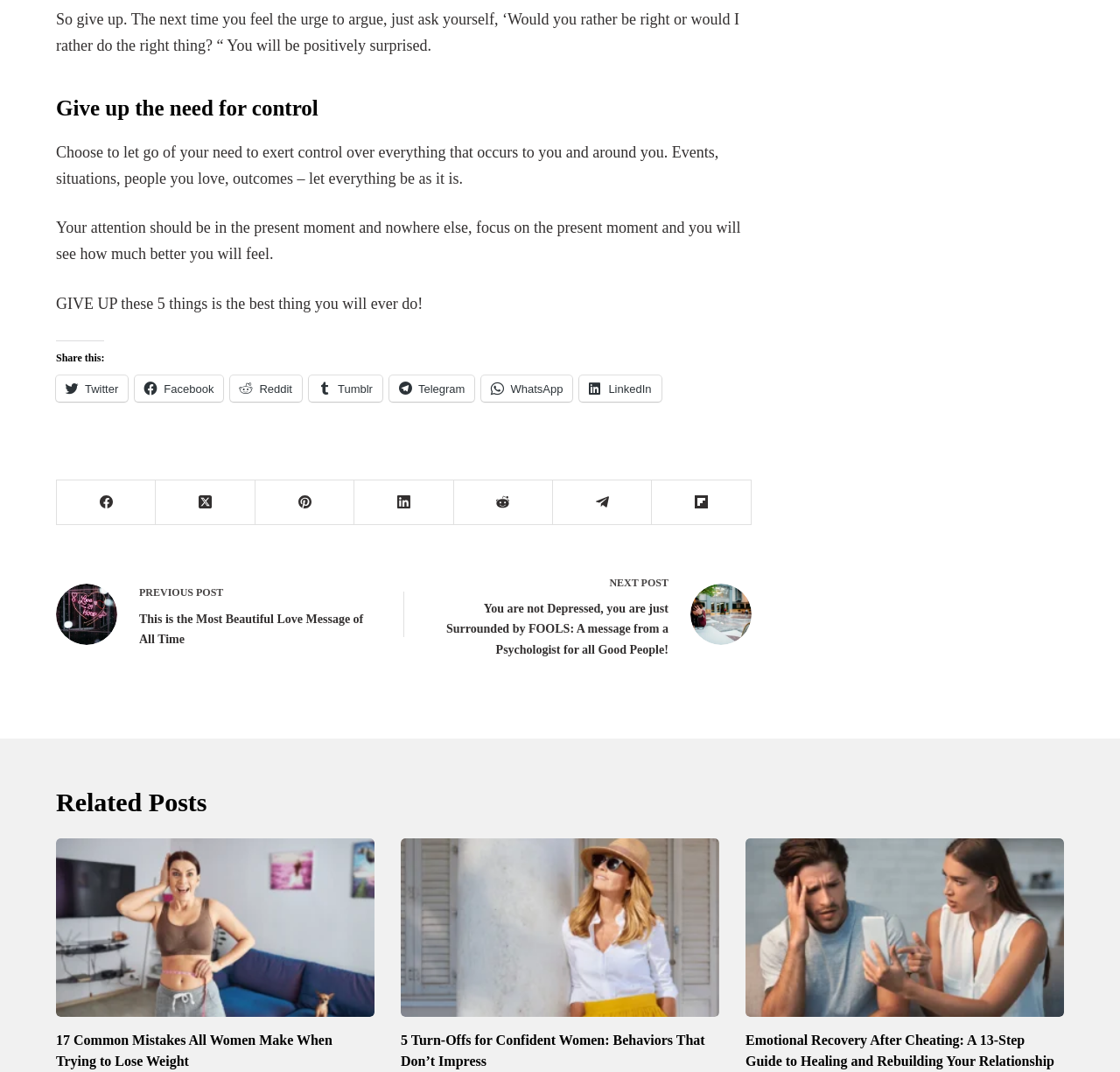Locate the bounding box coordinates of the region to be clicked to comply with the following instruction: "Read next post". The coordinates must be four float numbers between 0 and 1, in the form [left, top, right, bottom].

[0.385, 0.53, 0.671, 0.615]